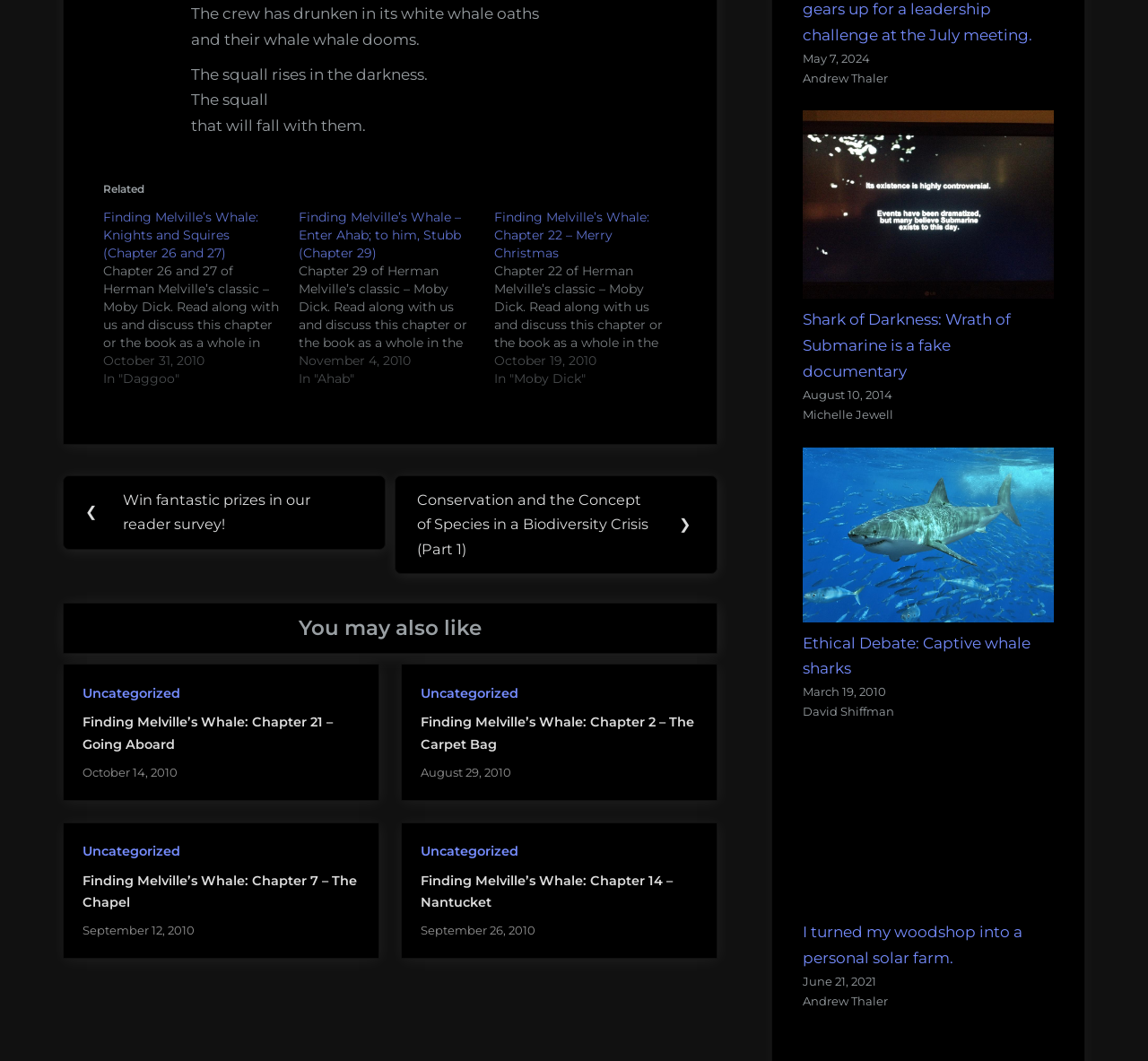Identify the bounding box of the UI component described as: "Uncategorized".

[0.366, 0.646, 0.451, 0.661]